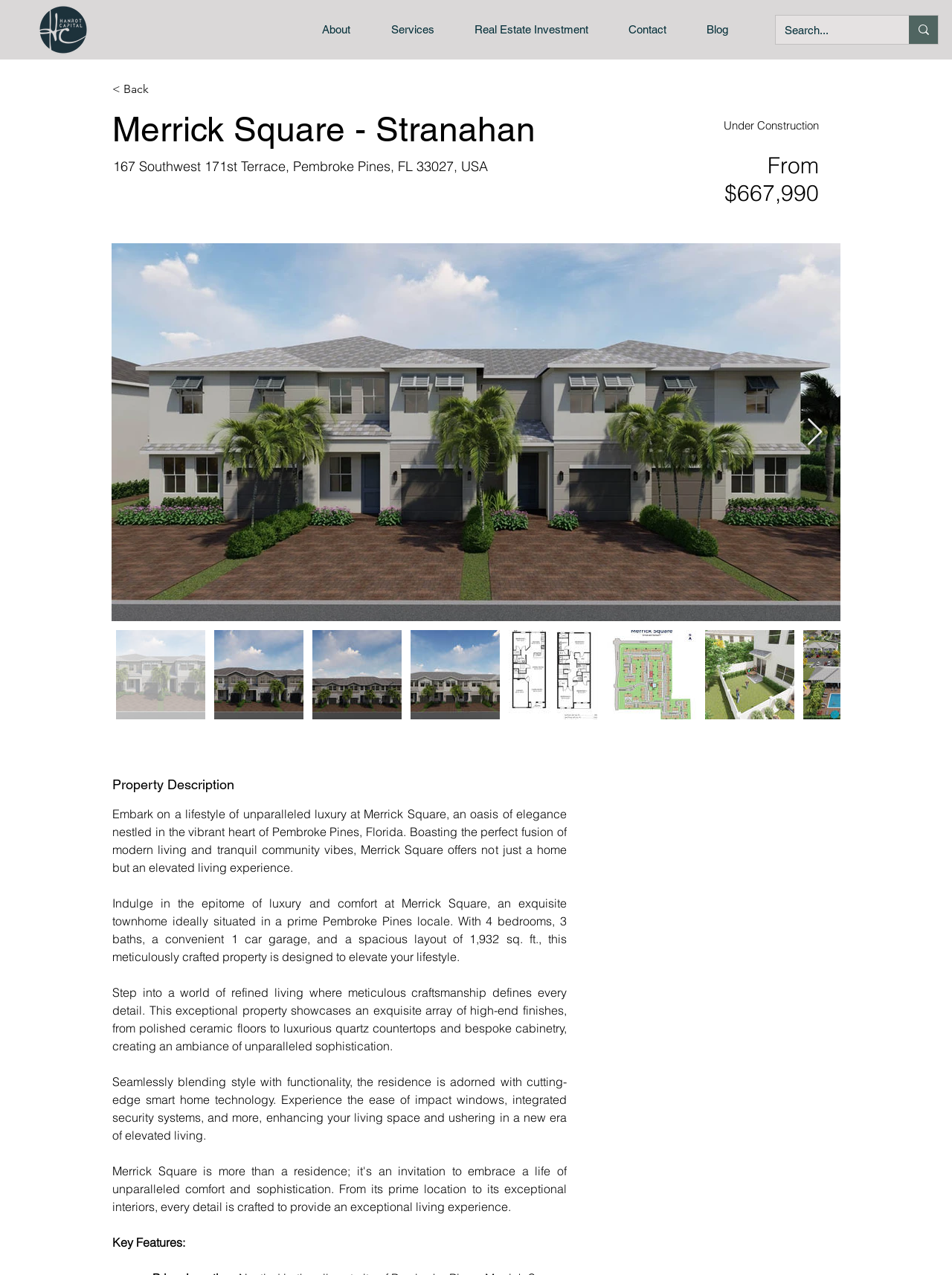What is the location of the property?
Analyze the screenshot and provide a detailed answer to the question.

I found the answer by looking at the StaticText element with the text '167 Southwest 171st Terrace, Pembroke Pines, FL 33027, USA' which is located below the heading element.